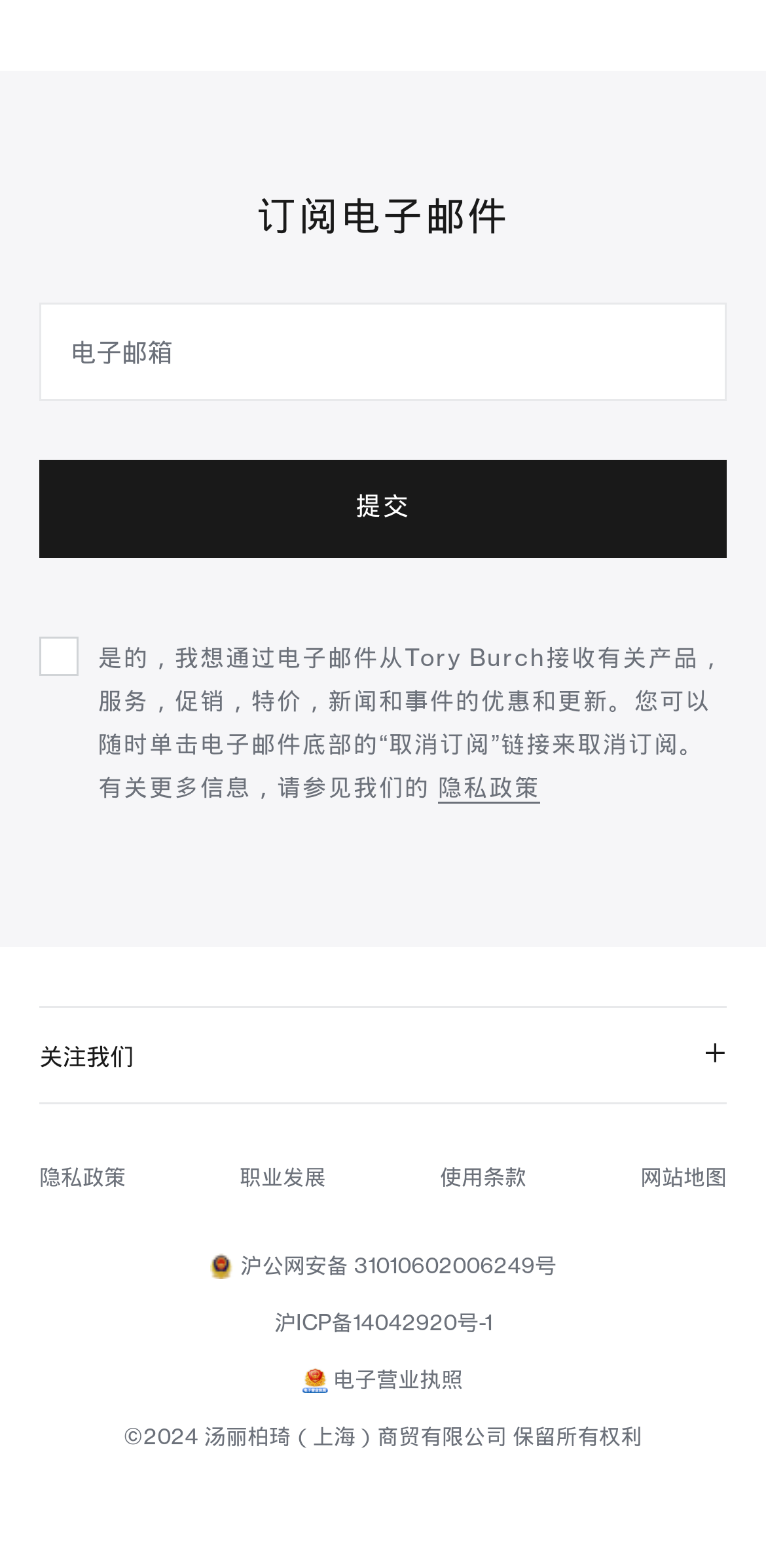Provide a short answer to the following question with just one word or phrase: How many links are there at the bottom of the page?

5